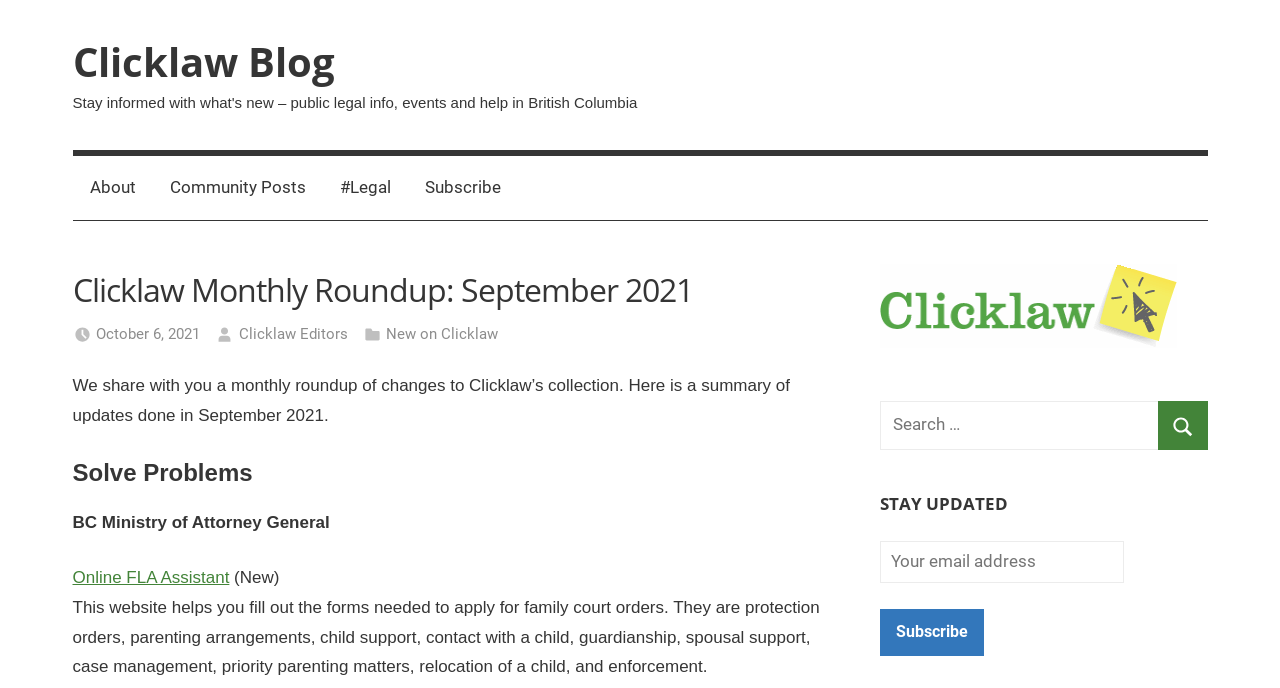Please provide the bounding box coordinates for the element that needs to be clicked to perform the following instruction: "Click on the 'About' link". The coordinates should be given as four float numbers between 0 and 1, i.e., [left, top, right, bottom].

[0.057, 0.227, 0.119, 0.32]